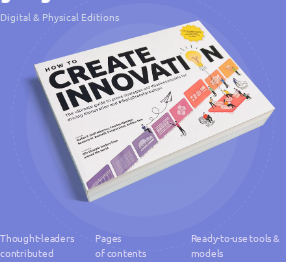Respond with a single word or phrase:
What is the theme of the illustrations?

Creativity and problem-solving